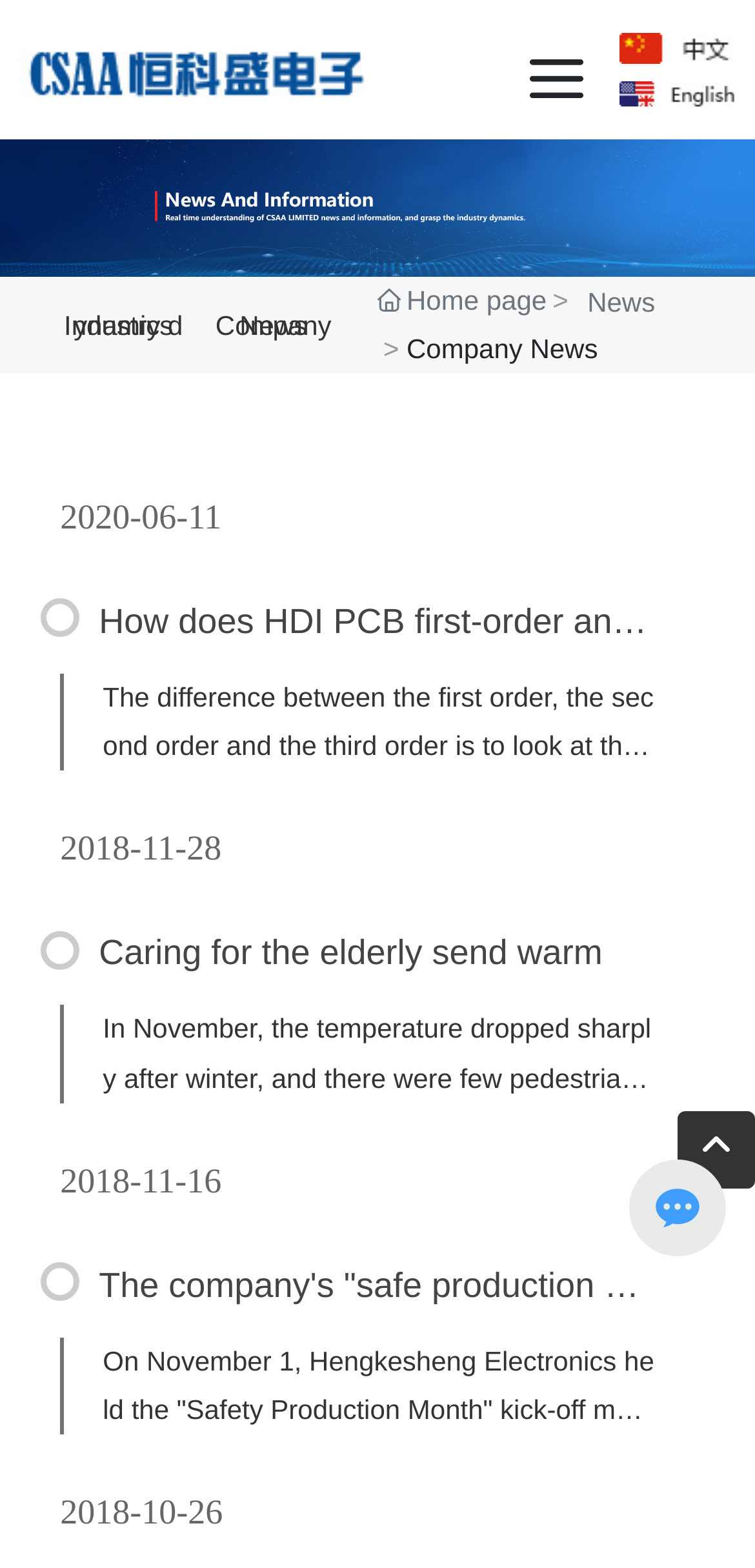What is the main topic of this webpage?
Refer to the image and provide a detailed answer to the question.

Based on the webpage structure and content, it appears that the main topic of this webpage is company news, as indicated by the presence of news articles and dates.